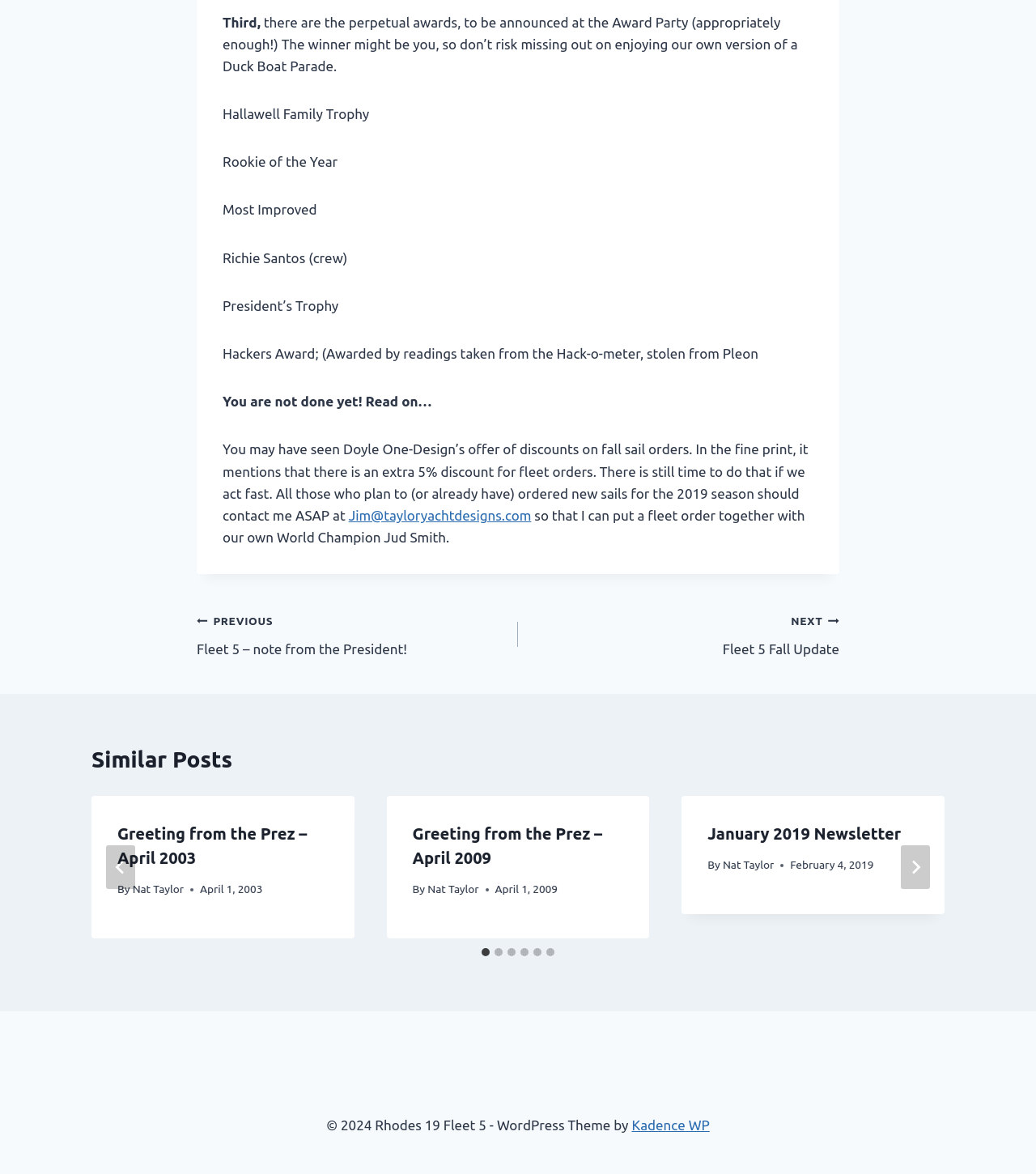Locate the bounding box coordinates of the item that should be clicked to fulfill the instruction: "Click the 'Go to last slide' button".

[0.102, 0.72, 0.13, 0.757]